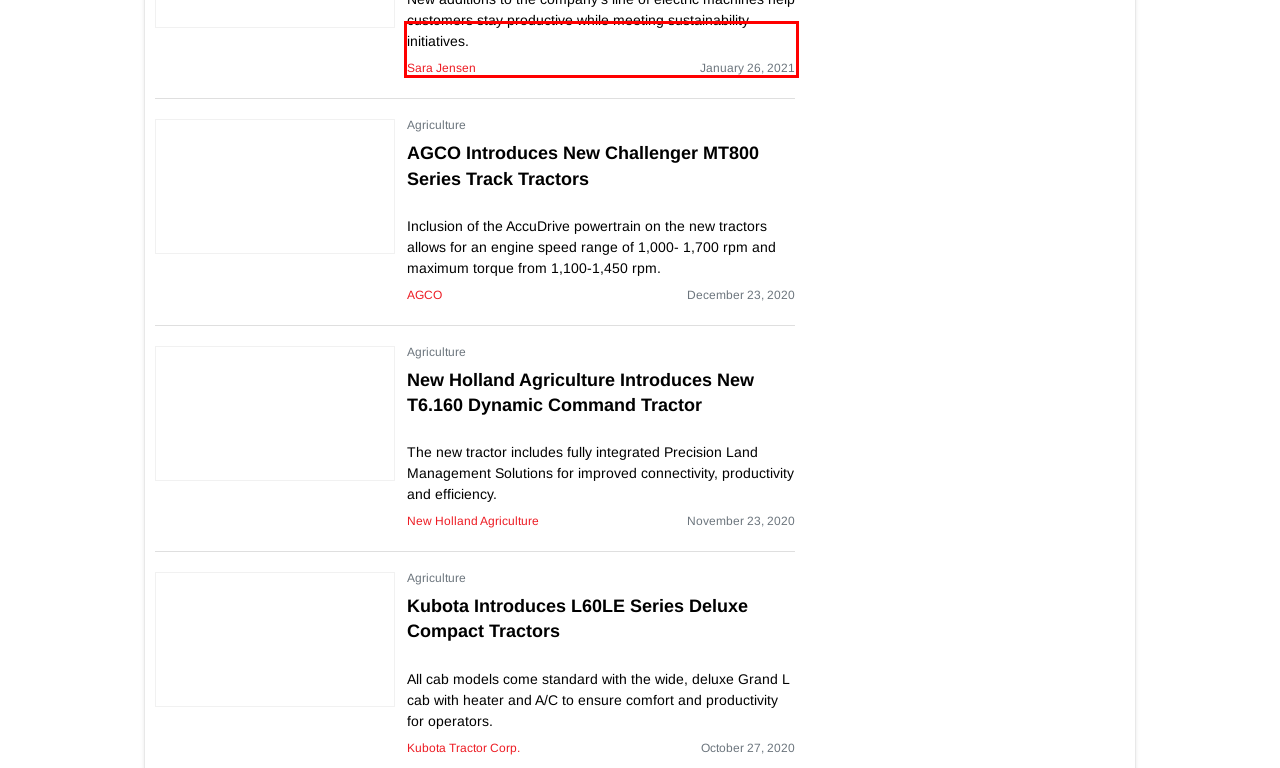Examine the screenshot of a webpage featuring a red bounding box and identify the best matching webpage description for the new page that results from clicking the element within the box. Here are the options:
A. IRONPROS
B. 2024 Engine Spec Guide | OEM Off-Highway
C. ASV LLC | OEM Off-Highway
D. Case IH Updates Puma Series Tractors to Offer More Power and Productivity | OEM Off-Highway
E. Atlas Copco Offers Portable Nitrogen Membrane Generators From: Atlas Copco AB | OEM Off-Highway
F. Kubota Introduces L60LE Series Deluxe Compact Tractors | OEM Off-Highway
G. AGCO Introduces Massey Ferguson 1800E and 2800E Series Compact Tractors | OEM Off-Highway
H. May 2024 Equipment Market Outlook | OEM Off-Highway

F